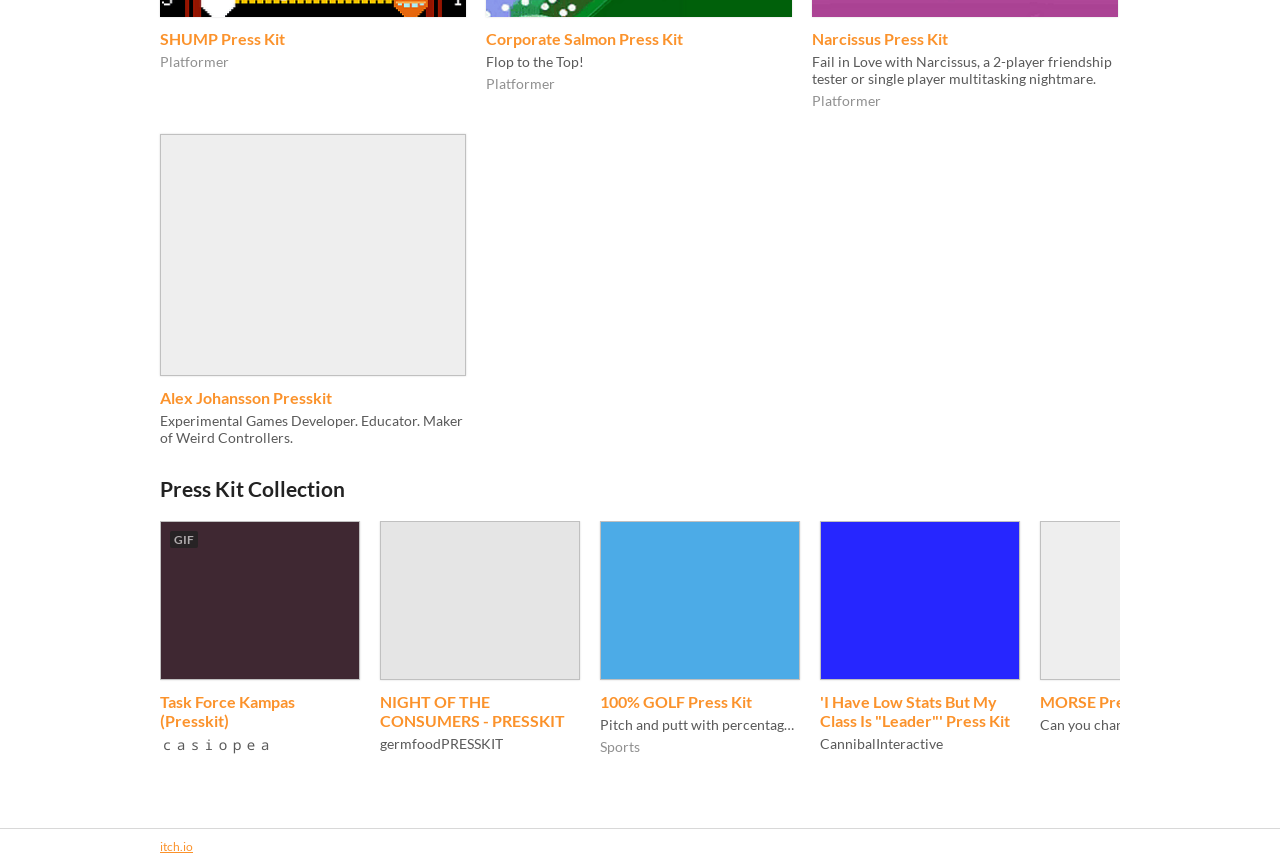Locate the bounding box coordinates of the region to be clicked to comply with the following instruction: "View SHUMP Press Kit". The coordinates must be four float numbers between 0 and 1, in the form [left, top, right, bottom].

[0.125, 0.033, 0.223, 0.055]